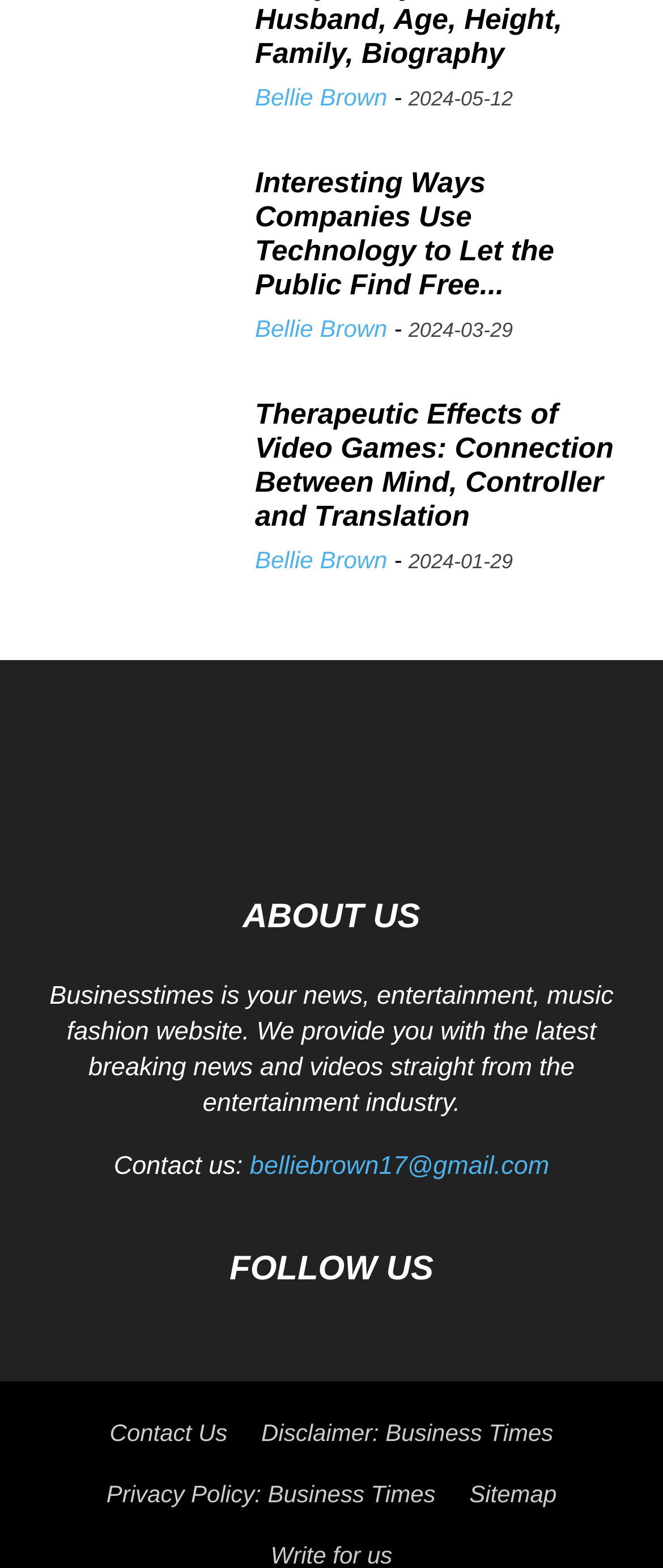Provide a brief response using a word or short phrase to this question:
What is the contact email address of the website?

belliebrown17@gmail.com